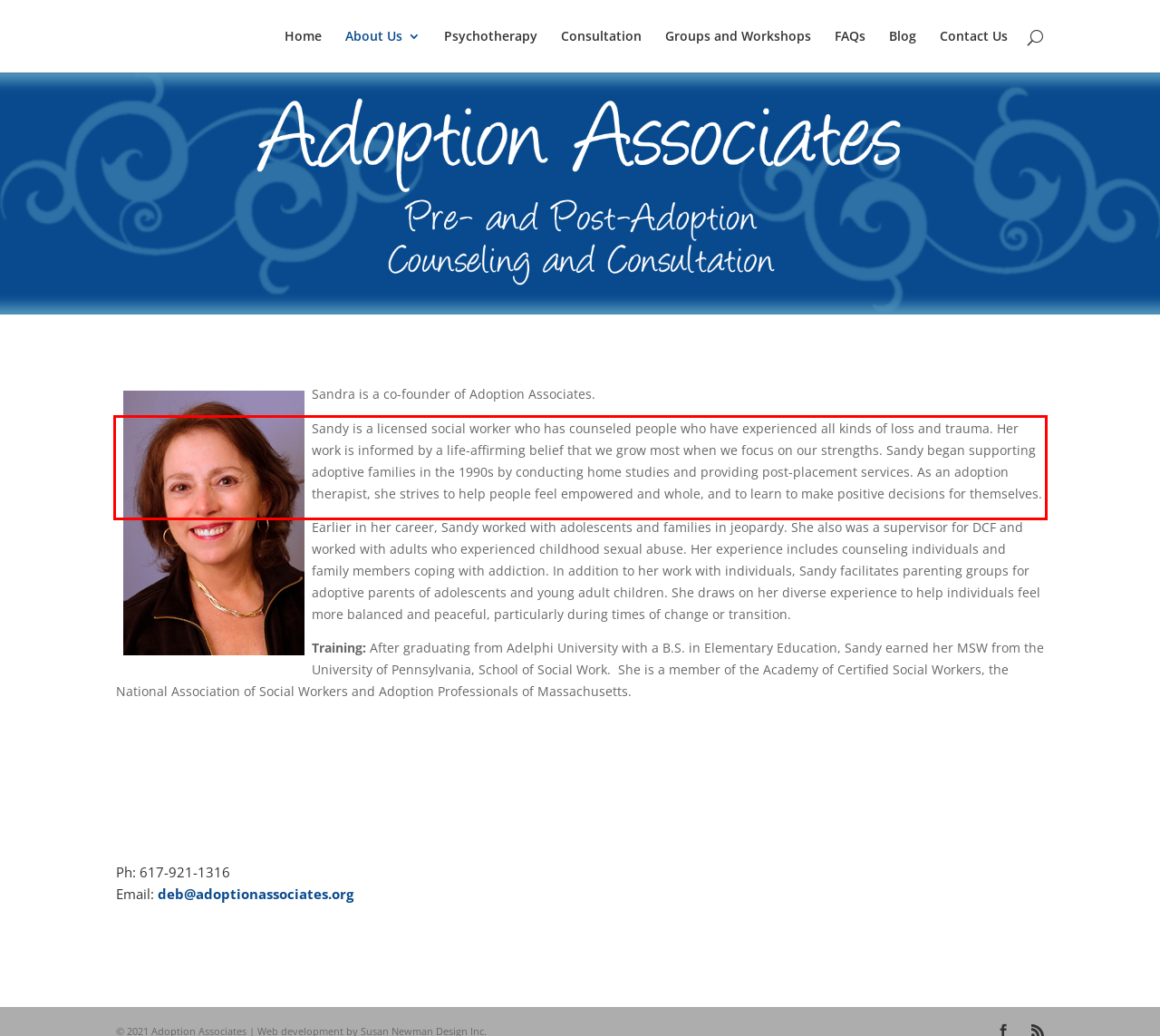Please extract the text content within the red bounding box on the webpage screenshot using OCR.

Sandy is a licensed social worker who has counseled people who have experienced all kinds of loss and trauma. Her work is informed by a life-affirming belief that we grow most when we focus on our strengths. Sandy began supporting adoptive families in the 1990s by conducting home studies and providing post-placement services. As an adoption therapist, she strives to help people feel empowered and whole, and to learn to make positive decisions for themselves.